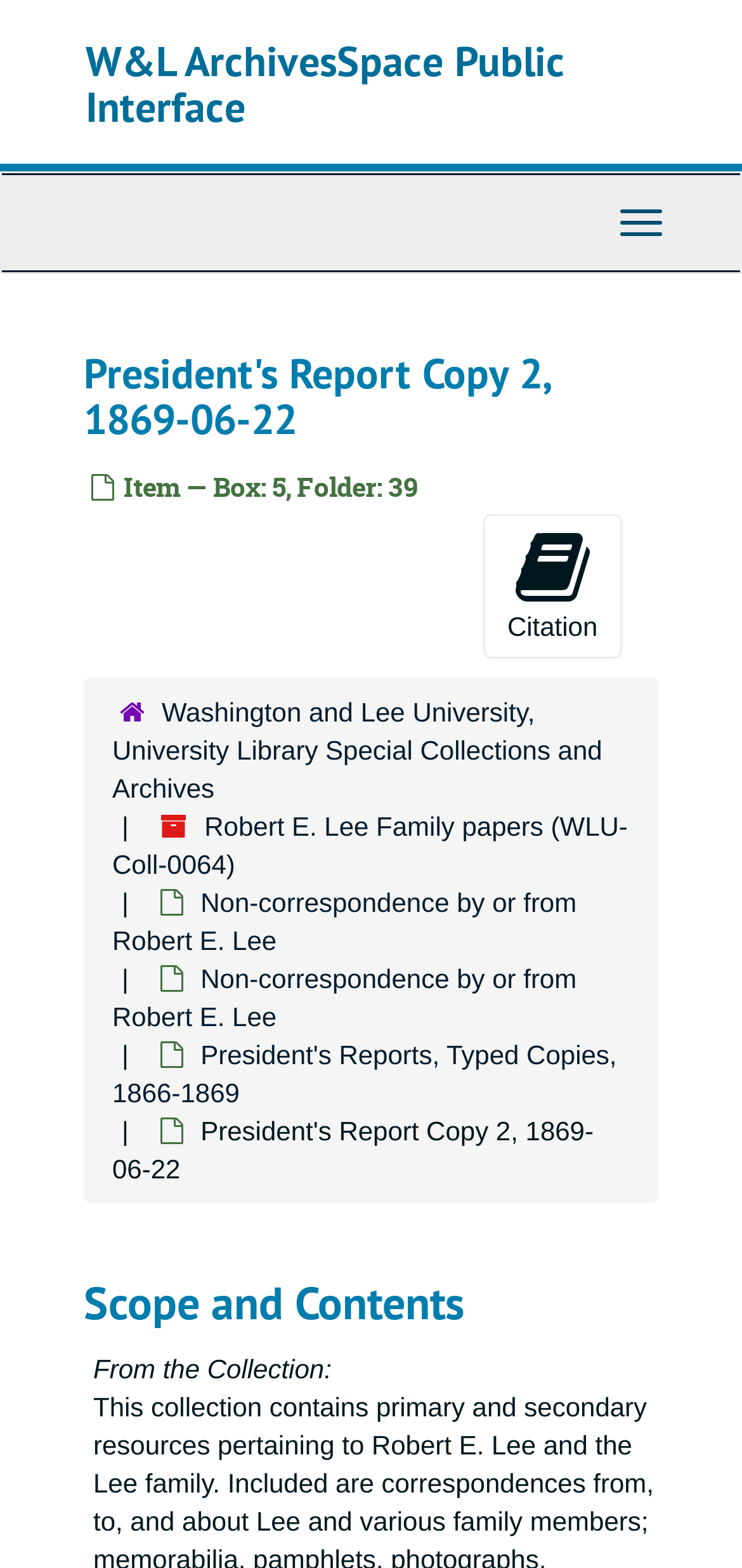Determine the coordinates of the bounding box that should be clicked to complete the instruction: "Get the citation of the current item". The coordinates should be represented by four float numbers between 0 and 1: [left, top, right, bottom].

[0.65, 0.328, 0.839, 0.421]